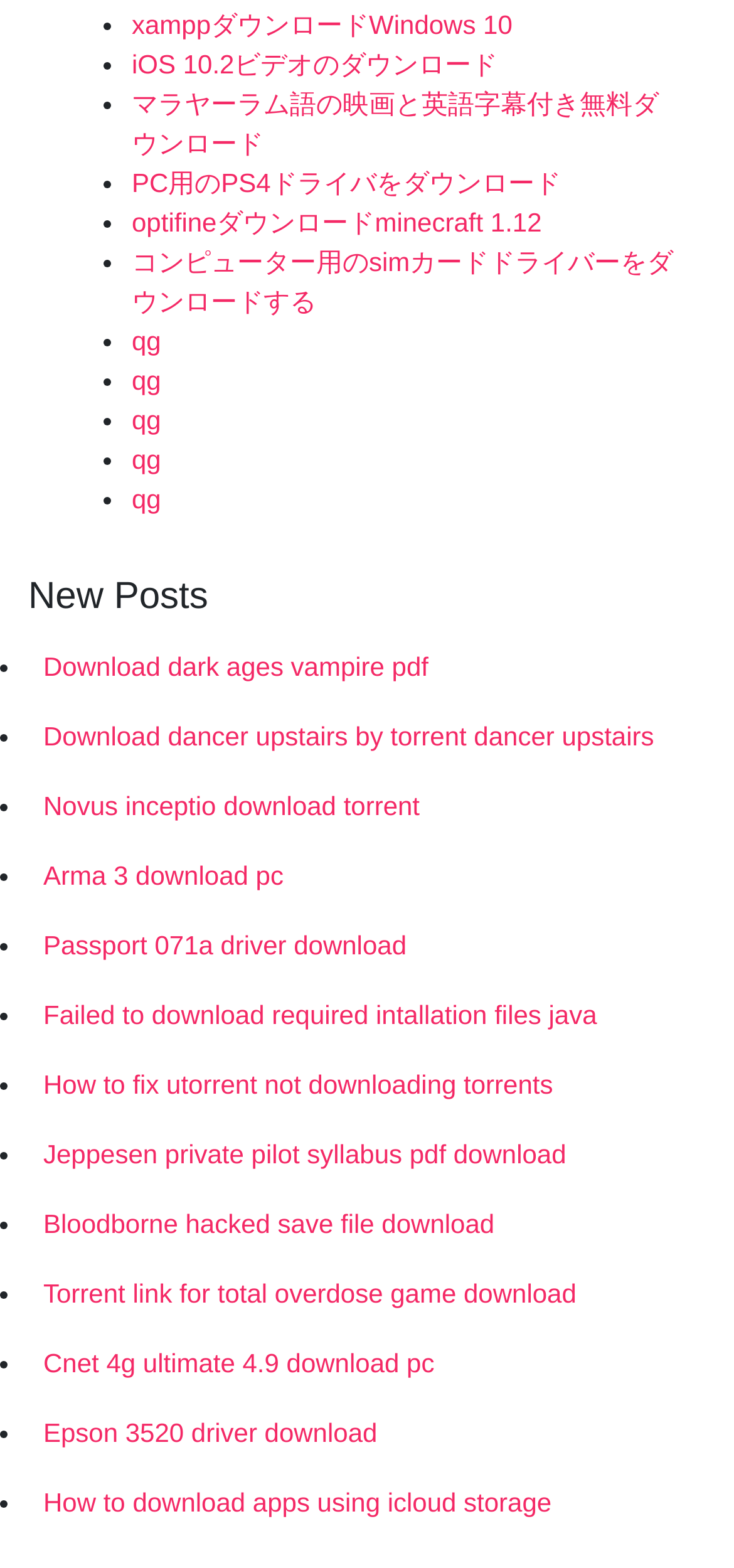Indicate the bounding box coordinates of the element that needs to be clicked to satisfy the following instruction: "Download xampp for Windows 10". The coordinates should be four float numbers between 0 and 1, i.e., [left, top, right, bottom].

[0.179, 0.007, 0.698, 0.026]